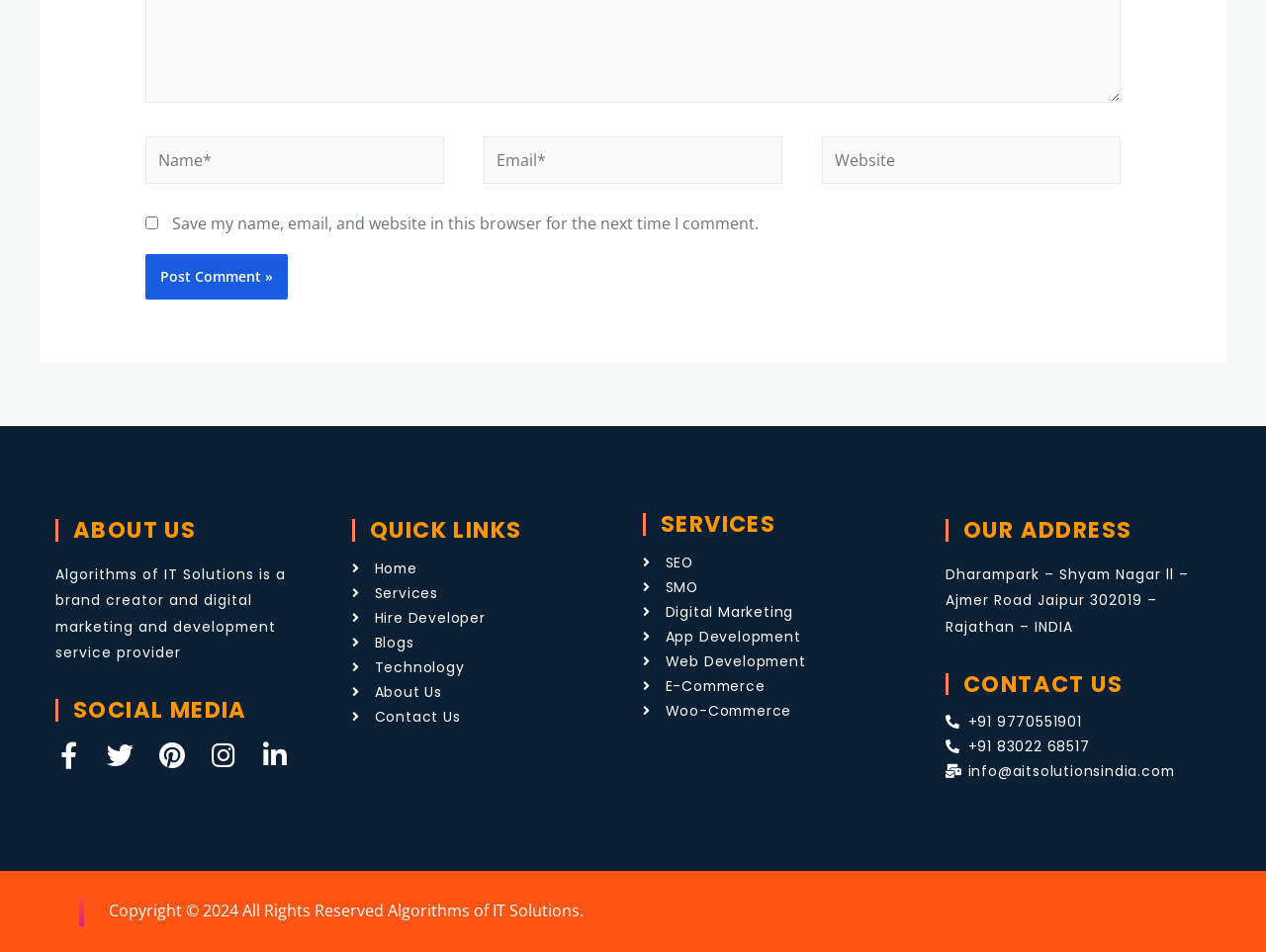How can one contact the company?
Can you give a detailed and elaborate answer to the question?

The contact information of the company can be found in the 'CONTACT US' section, where it provides phone numbers '+91 9770551901' and '+91 83022 68517', and an email address 'info@aitsolutionsindia.com'.